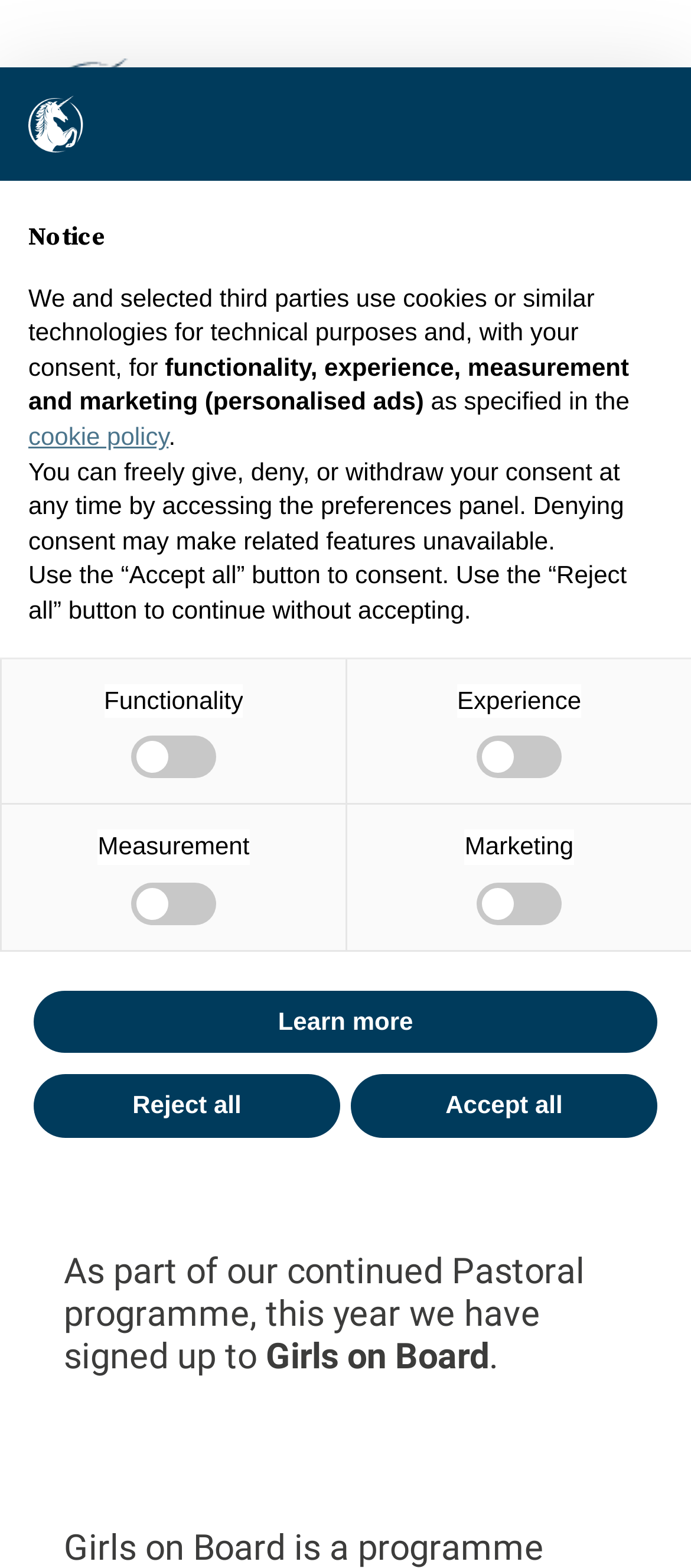Please identify and generate the text content of the webpage's main heading.

Girls on Board